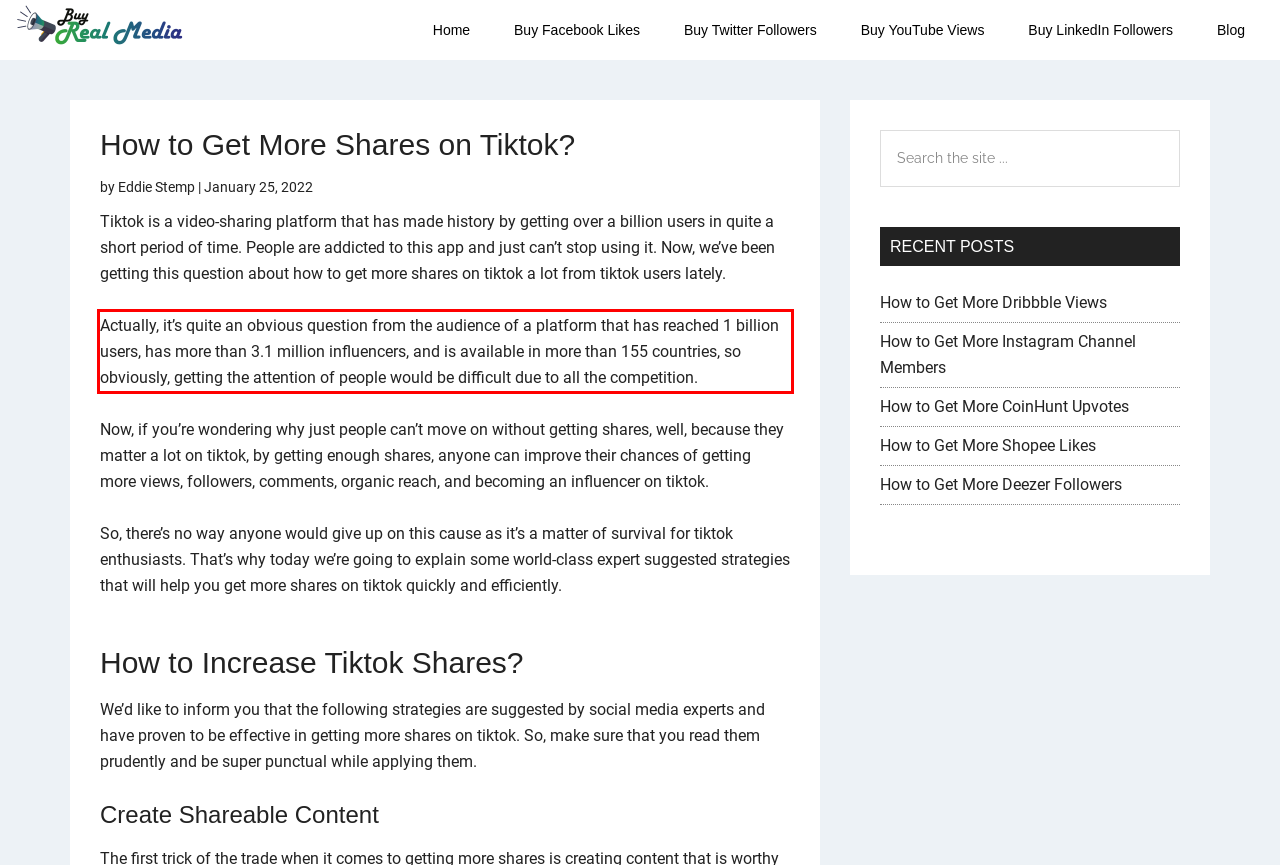Analyze the webpage screenshot and use OCR to recognize the text content in the red bounding box.

Actually, it’s quite an obvious question from the audience of a platform that has reached 1 billion users, has more than 3.1 million influencers, and is available in more than 155 countries, so obviously, getting the attention of people would be difficult due to all the competition.